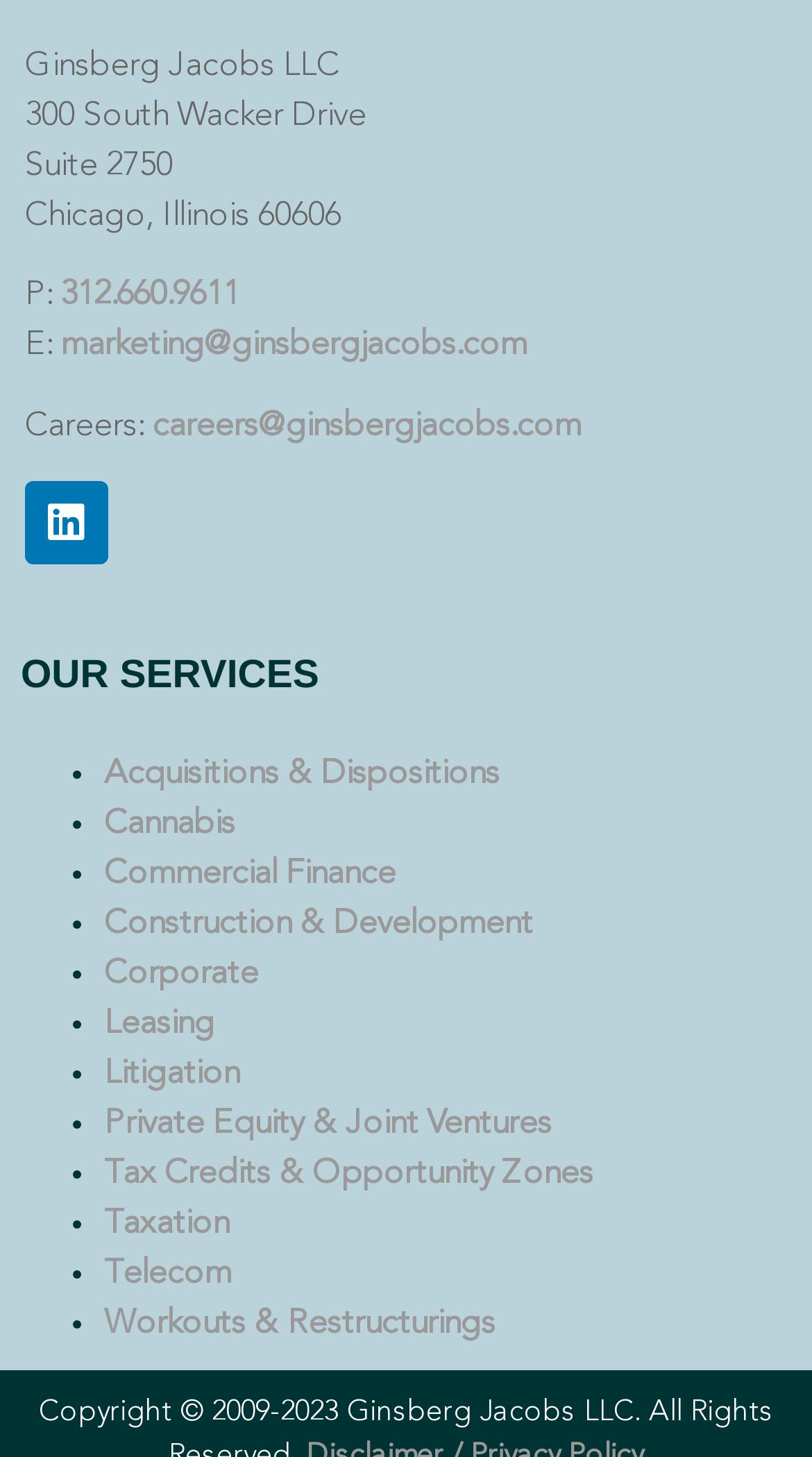Specify the bounding box coordinates of the element's region that should be clicked to achieve the following instruction: "Load more news articles". The bounding box coordinates consist of four float numbers between 0 and 1, in the format [left, top, right, bottom].

None